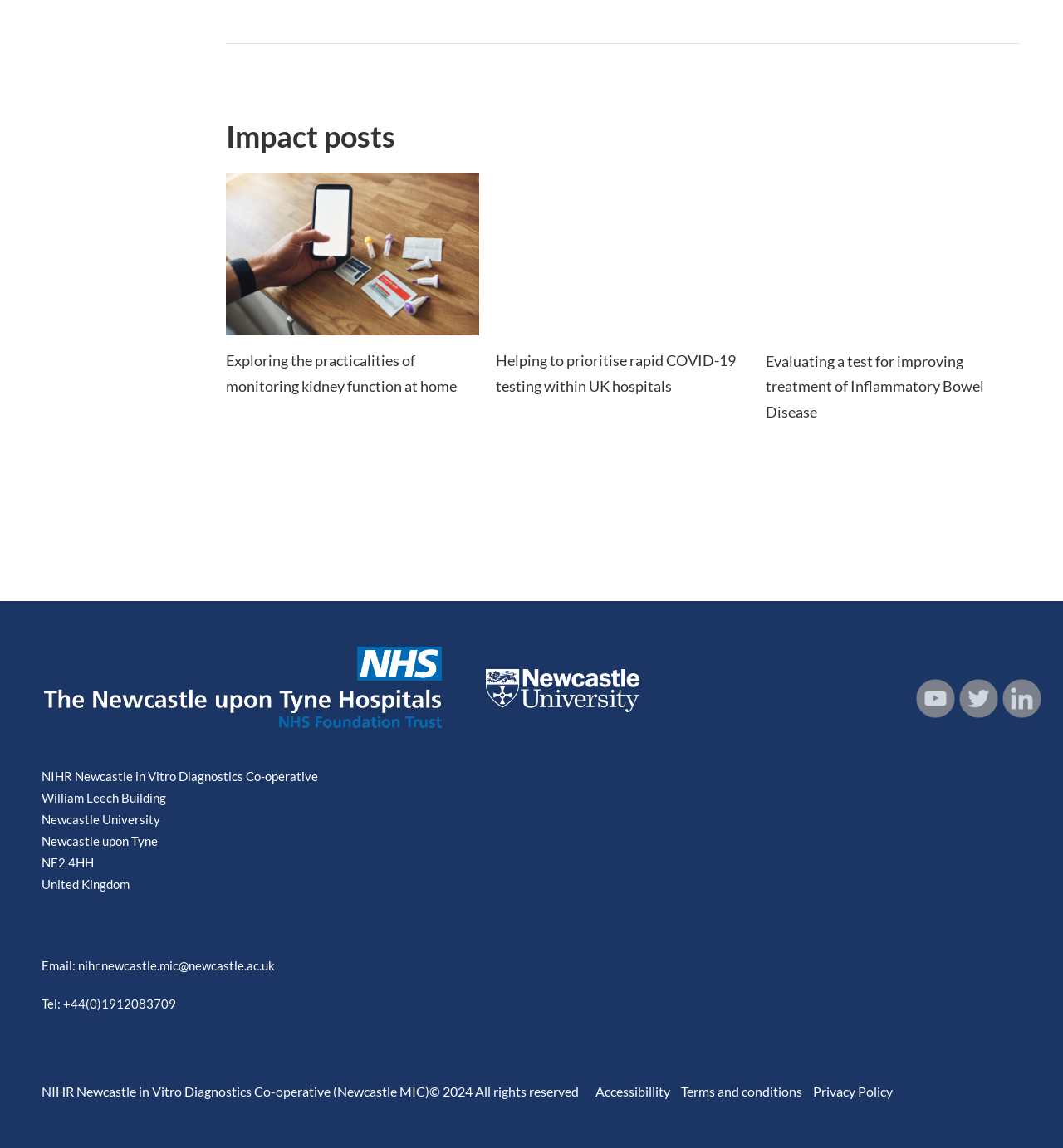How many logos are displayed at the bottom of the webpage?
Answer the question with a single word or phrase by looking at the picture.

2